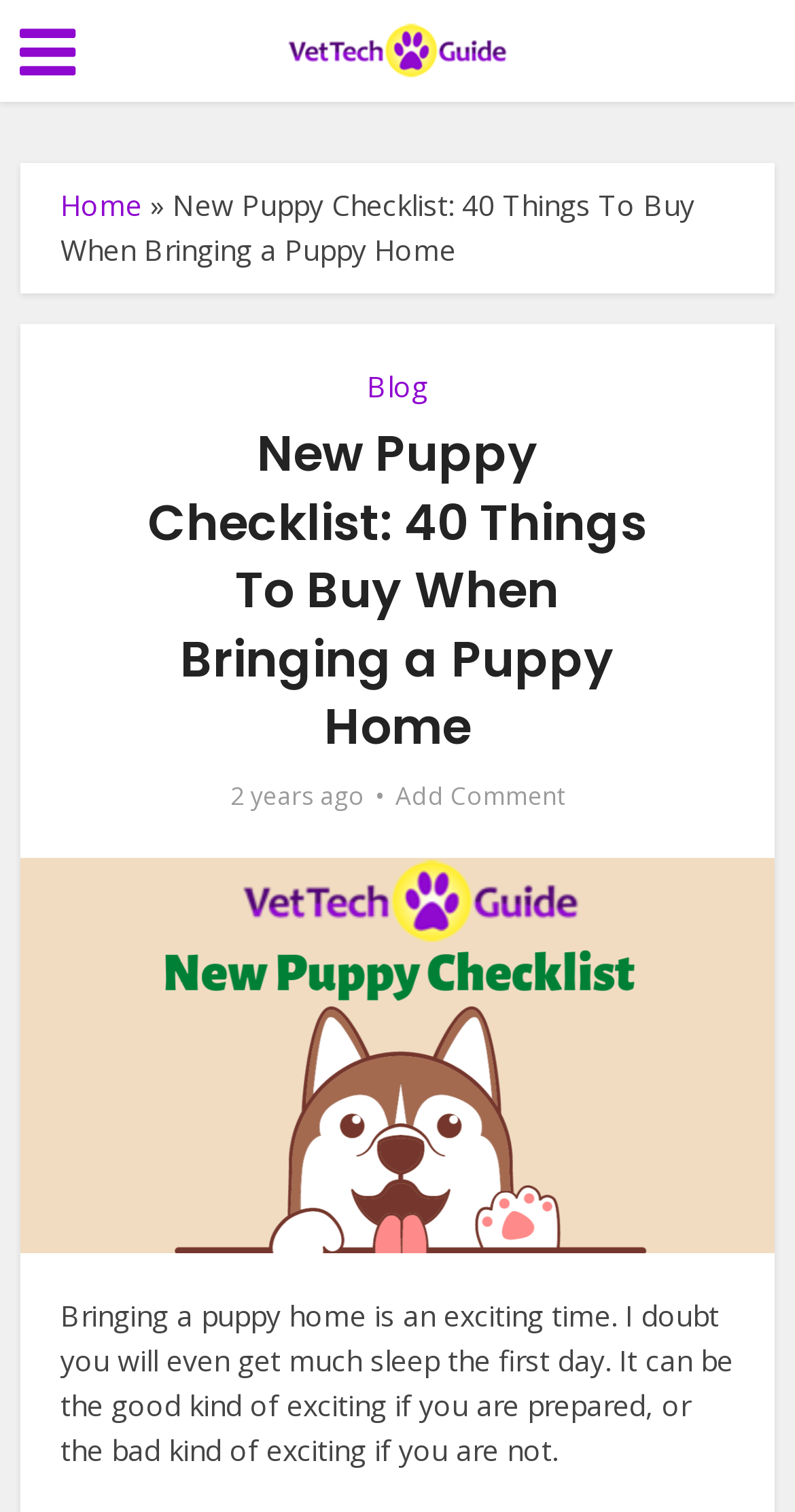Provide a thorough description of the webpage's content and layout.

The webpage is about a new puppy checklist, with a title "New Puppy Checklist: 40 Things To Buy When Bringing a Puppy Home" prominently displayed at the top. Below the title, there is a header section with links to "Blog" and "Home" on the left and right sides, respectively. 

On the top-left corner, there is a small icon represented by a Unicode character '\uf0c9'. Next to it, there is a link to "Veterinary Technician Guide" accompanied by a small image. 

The main content of the webpage starts with a brief introduction, "Bringing a puppy home is an exciting time. I doubt you will even get much sleep the first day. It can be the good kind of exciting if you are prepared, or the bad kind of exciting if you are not." This text is located near the bottom of the page. 

Above the introduction, there is a section with a heading that repeats the title of the webpage. This section also contains a timestamp "2 years ago" and a link to "Add Comment".